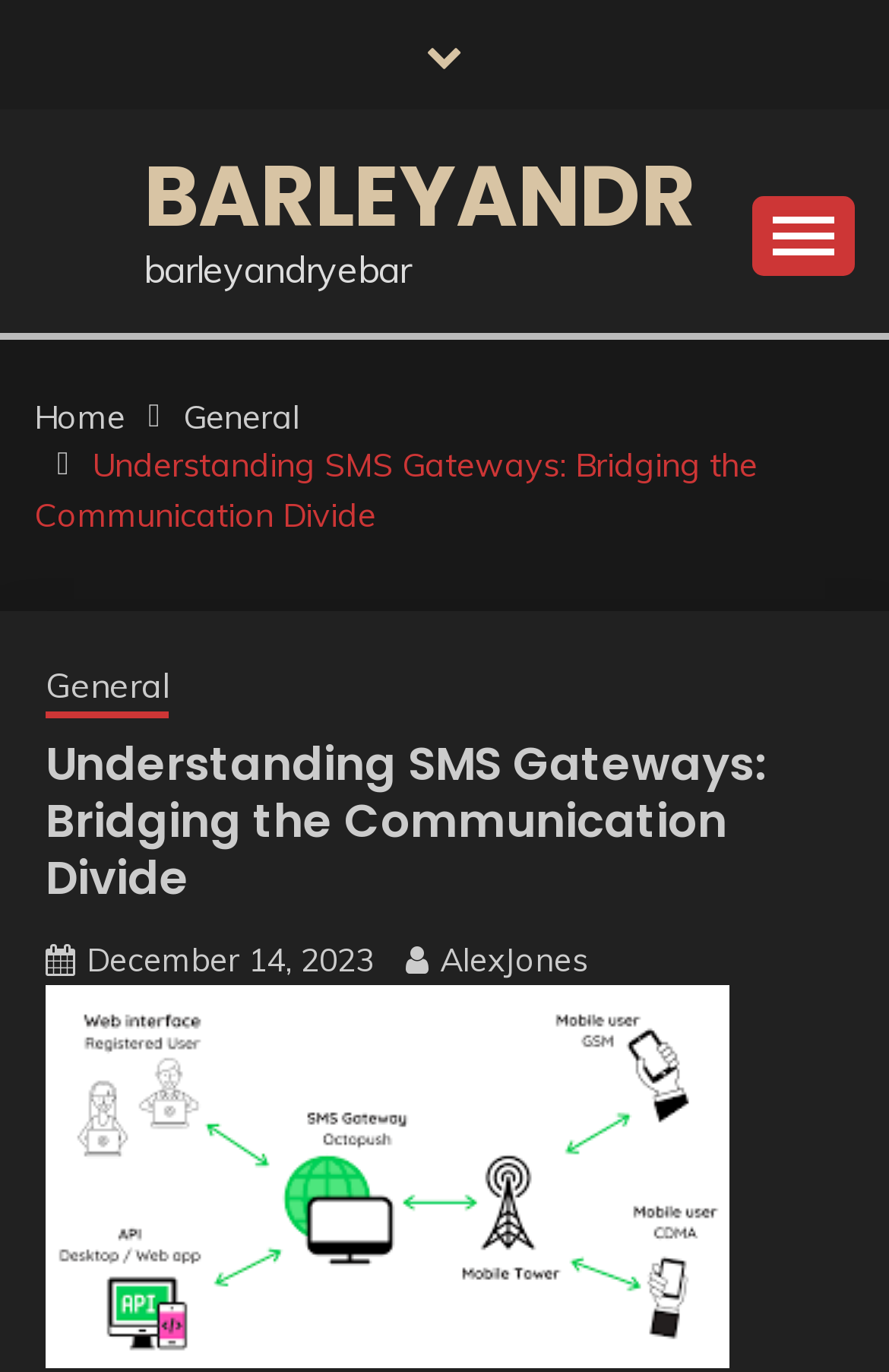Using floating point numbers between 0 and 1, provide the bounding box coordinates in the format (top-left x, top-left y, bottom-right x, bottom-right y). Locate the UI element described here: December 14, 2023December 14, 2023

[0.097, 0.685, 0.421, 0.715]